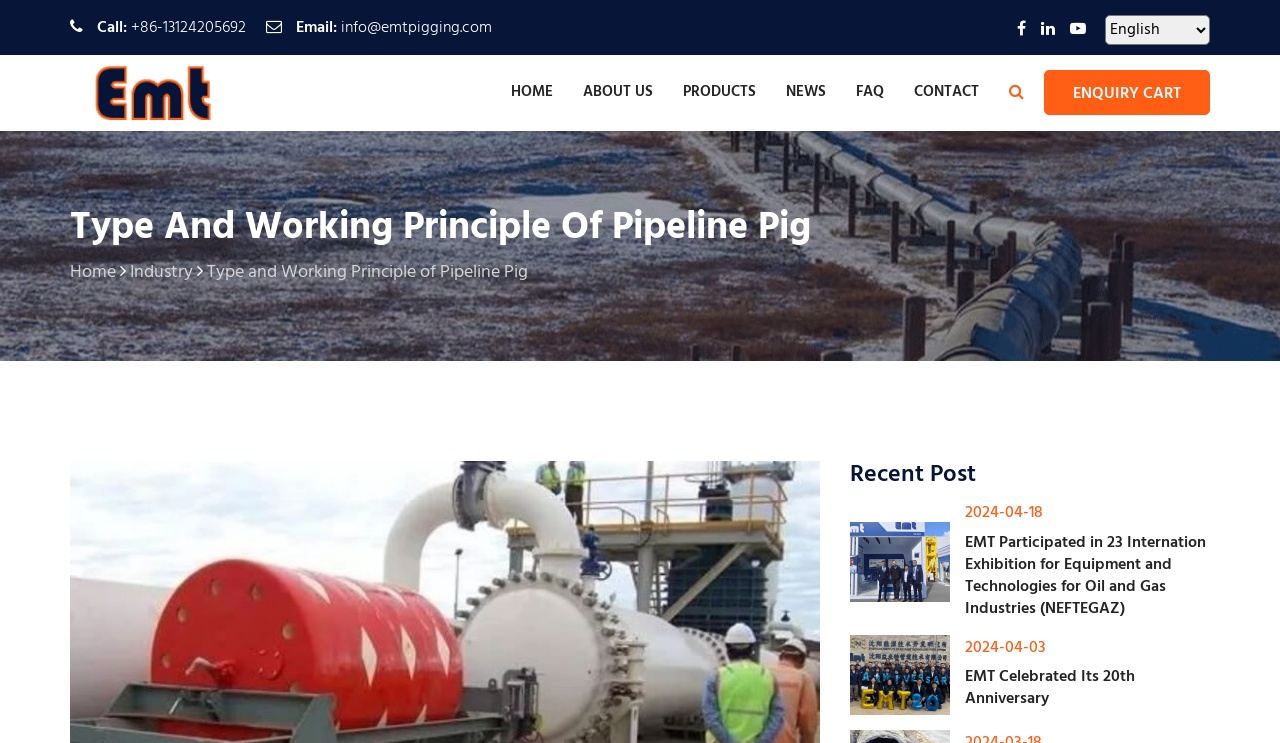What is the phone number to call? Refer to the image and provide a one-word or short phrase answer.

+86-13124205692